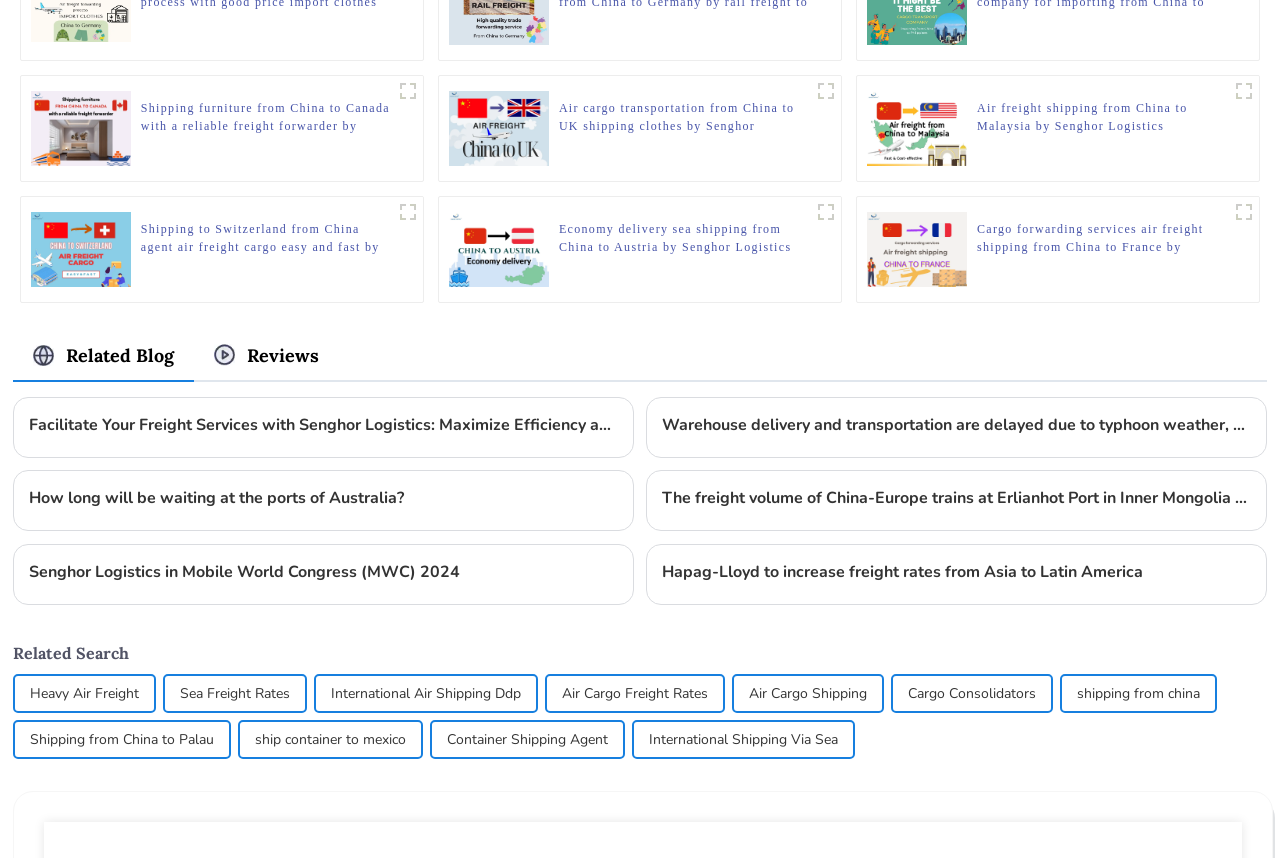Answer the question below using just one word or a short phrase: 
How many figures are present on the webpage?

5